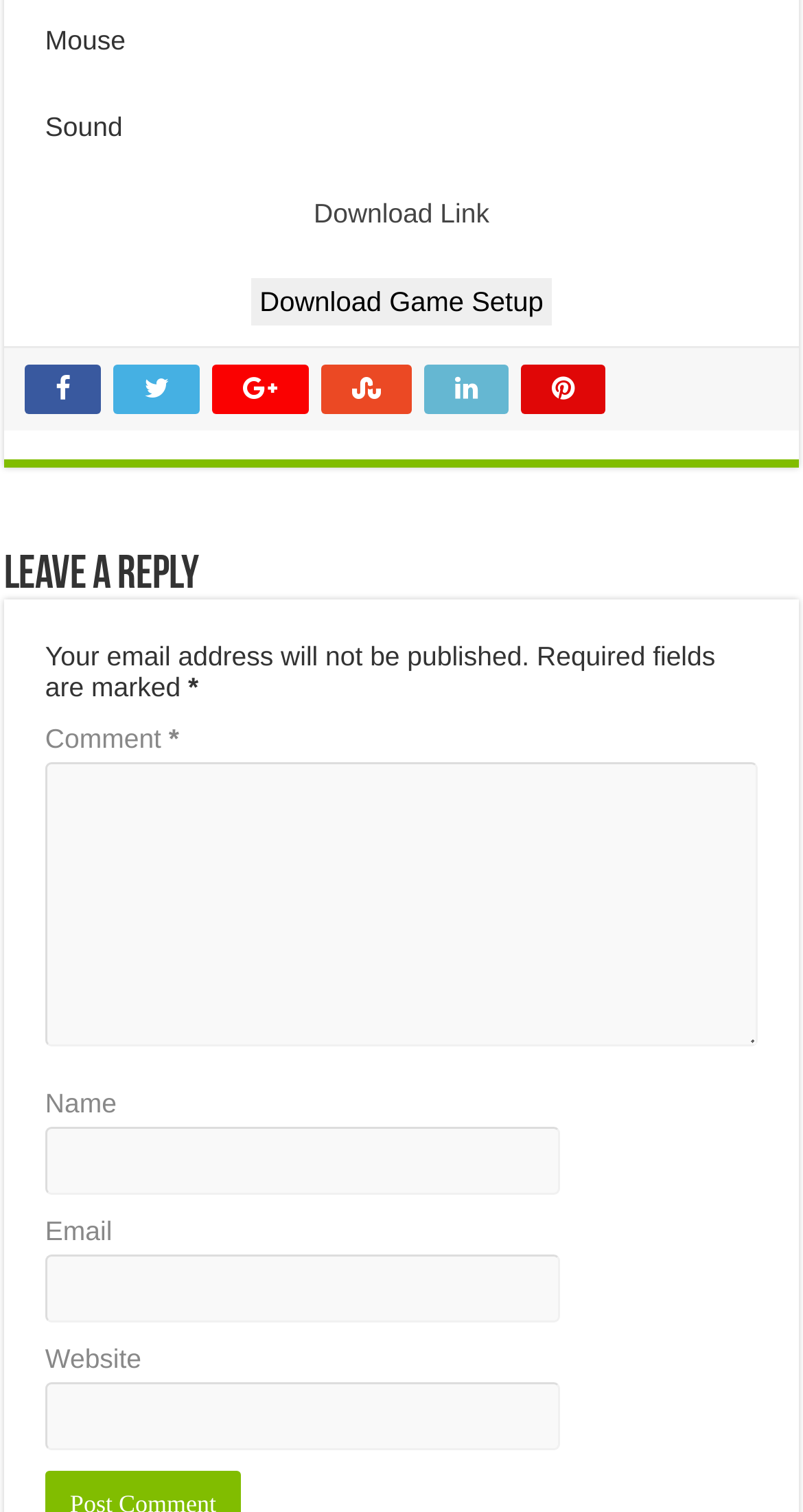How many social media links are present on the webpage?
Please give a detailed and elaborate answer to the question.

I counted the number of link elements with OCR text representing social media icons, such as '', '', '', '', '', and ''. There are 6 such links, which are likely to be social media links.